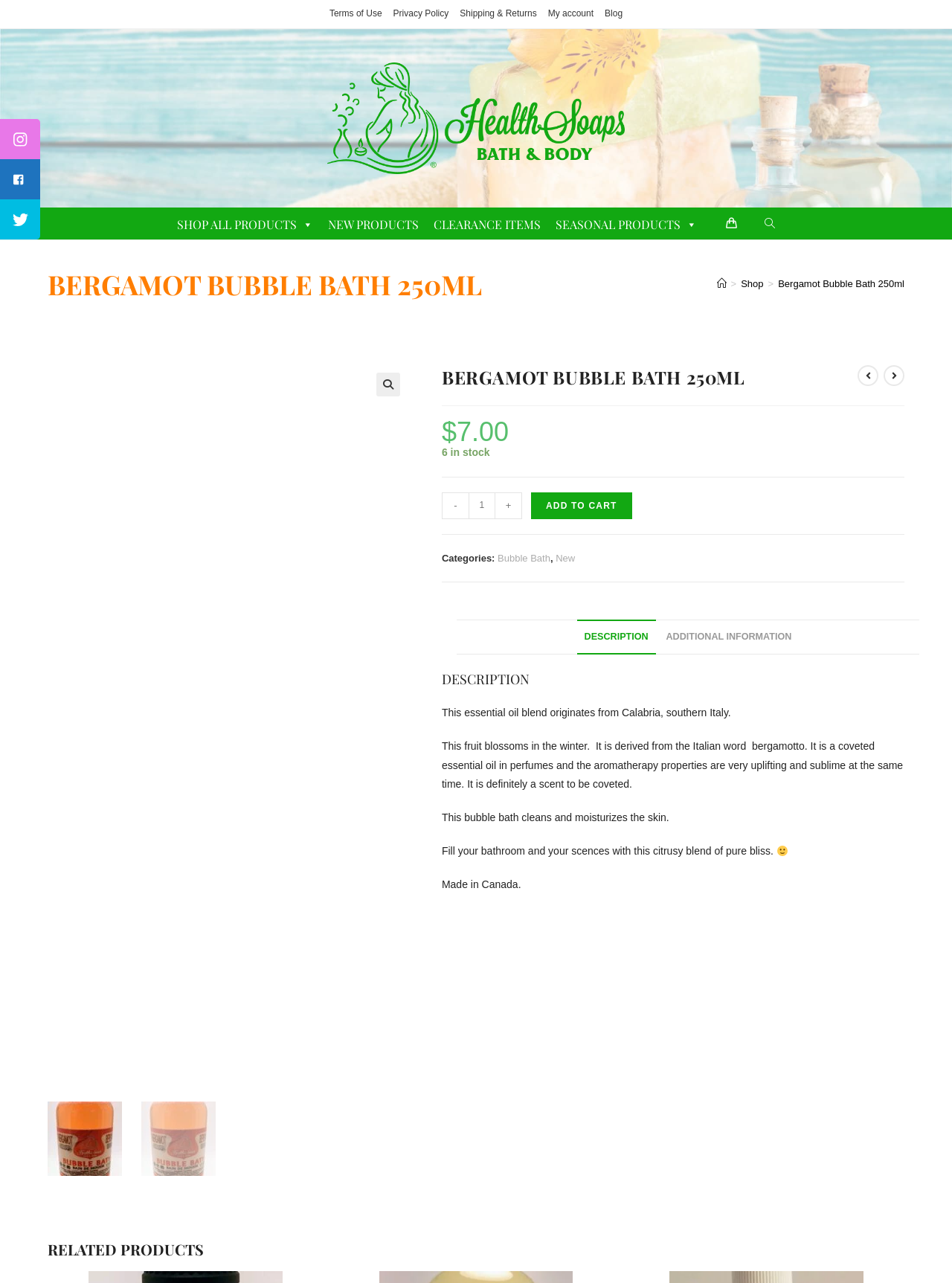Given the element description Additional information, specify the bounding box coordinates of the corresponding UI element in the format (top-left x, top-left y, bottom-right x, bottom-right y). All values must be between 0 and 1.

[0.692, 0.483, 0.839, 0.51]